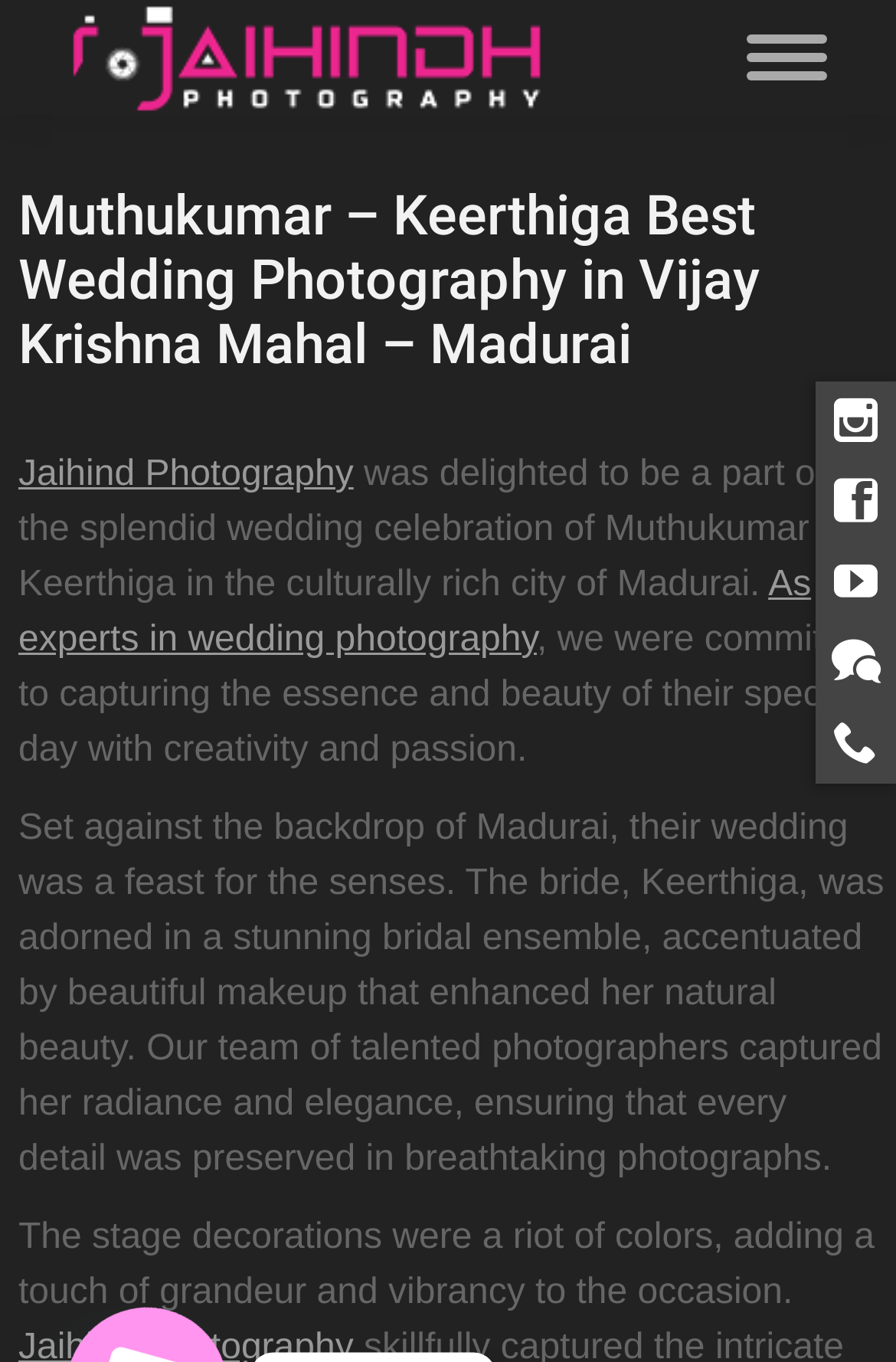Respond to the question below with a concise word or phrase:
What is the name of the wedding photography studio?

Jaihind Photography